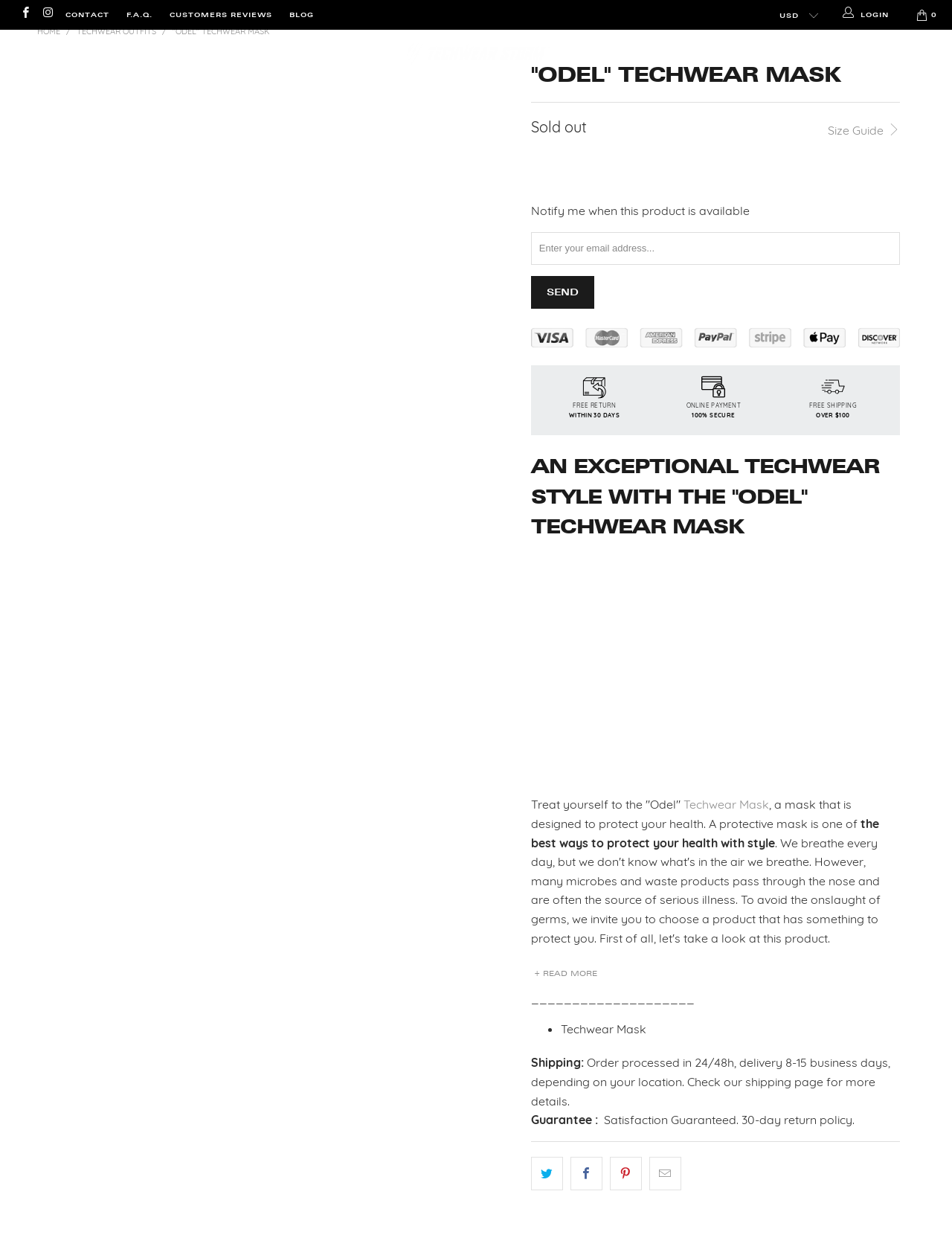Locate the bounding box coordinates of the clickable region necessary to complete the following instruction: "Click on CONTACT". Provide the coordinates in the format of four float numbers between 0 and 1, i.e., [left, top, right, bottom].

[0.068, 0.0, 0.114, 0.024]